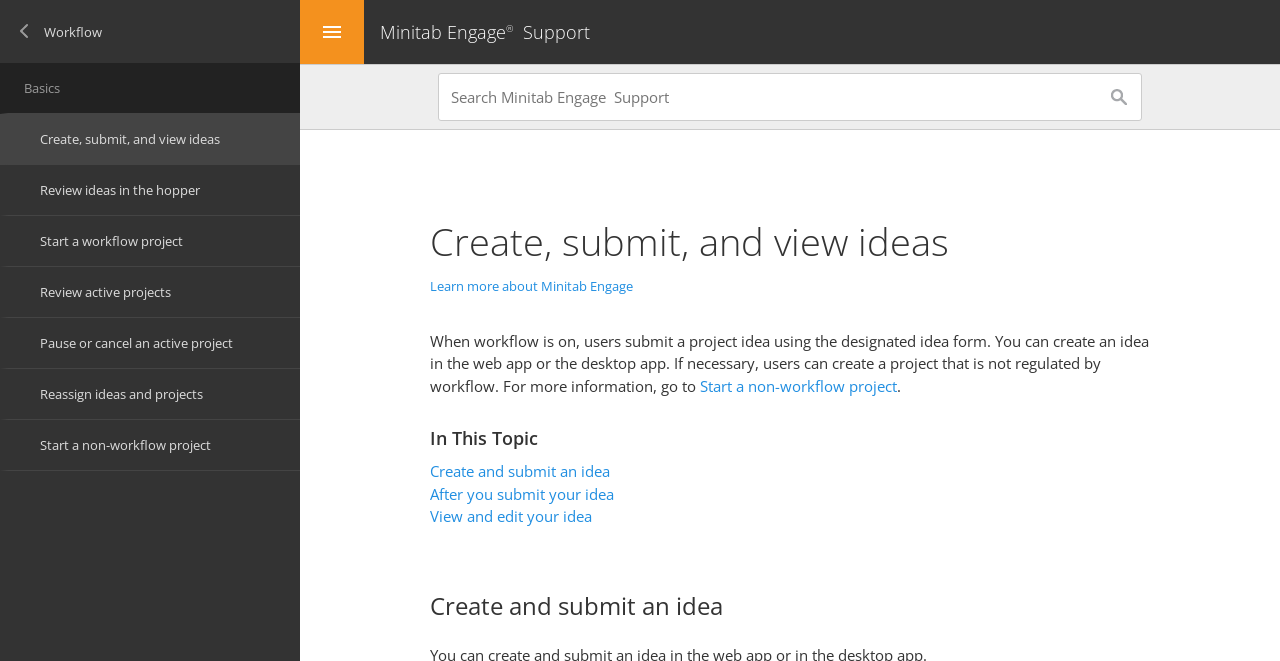What are the three main topics in this webpage?
Please respond to the question with a detailed and thorough explanation.

The webpage has three main links: 'Create and submit an idea', 'After you submit your idea', and 'View and edit your idea', which suggests that these are the three main topics discussed on this webpage.